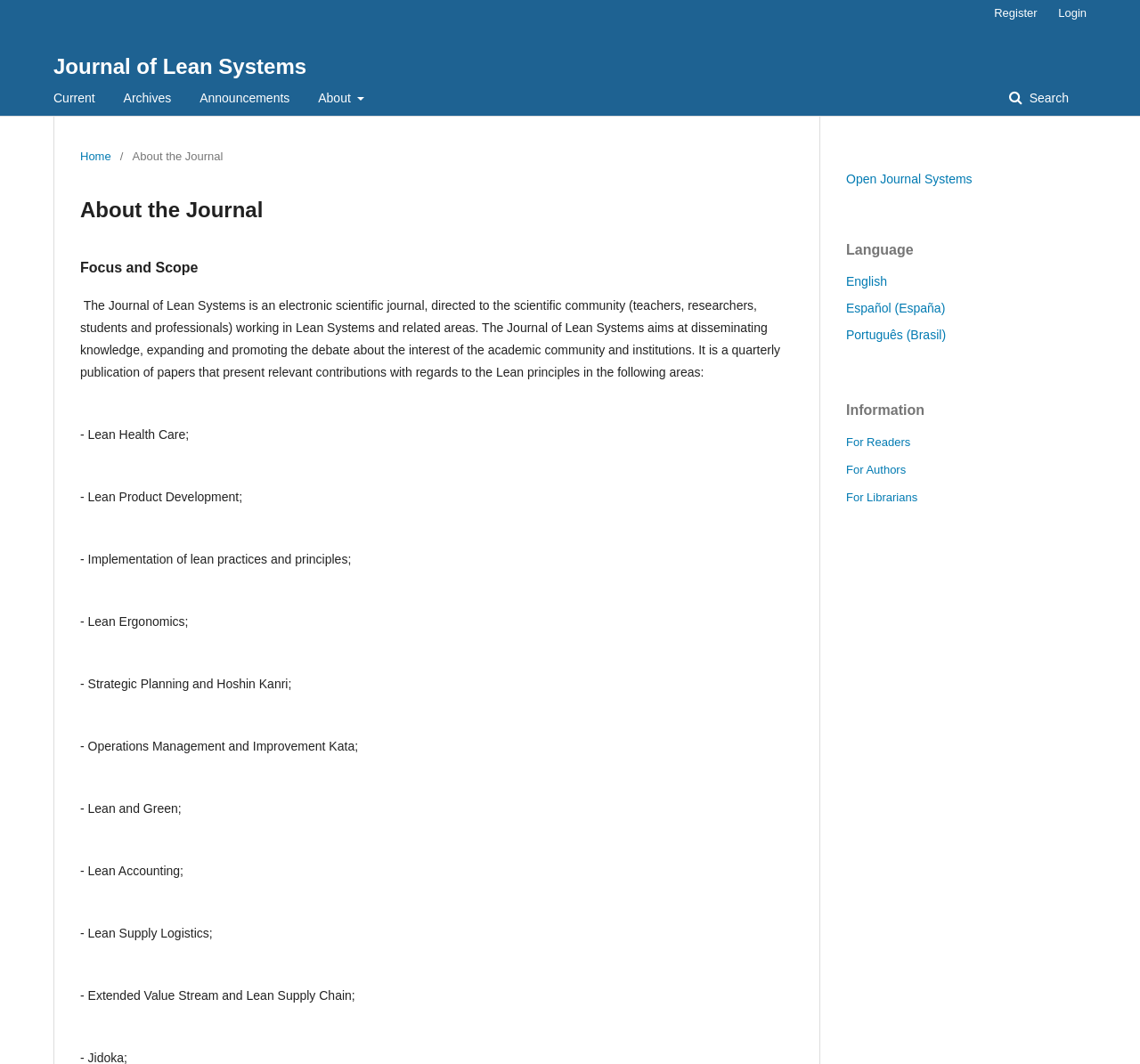Give a short answer using one word or phrase for the question:
What type of resources are available for readers?

For Readers, For Authors, For Librarians